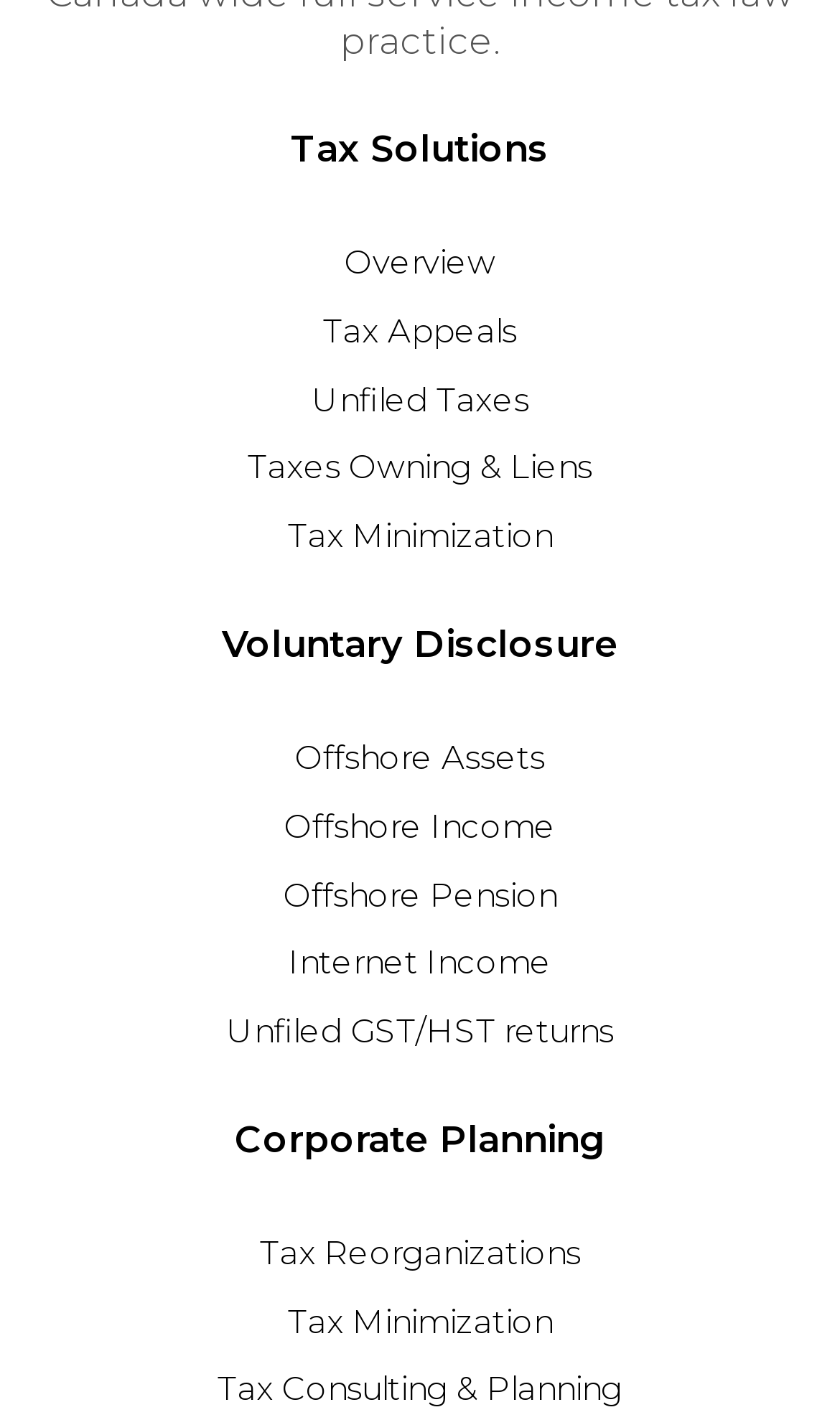Use one word or a short phrase to answer the question provided: 
How many categories of tax solutions are provided on this webpage?

3